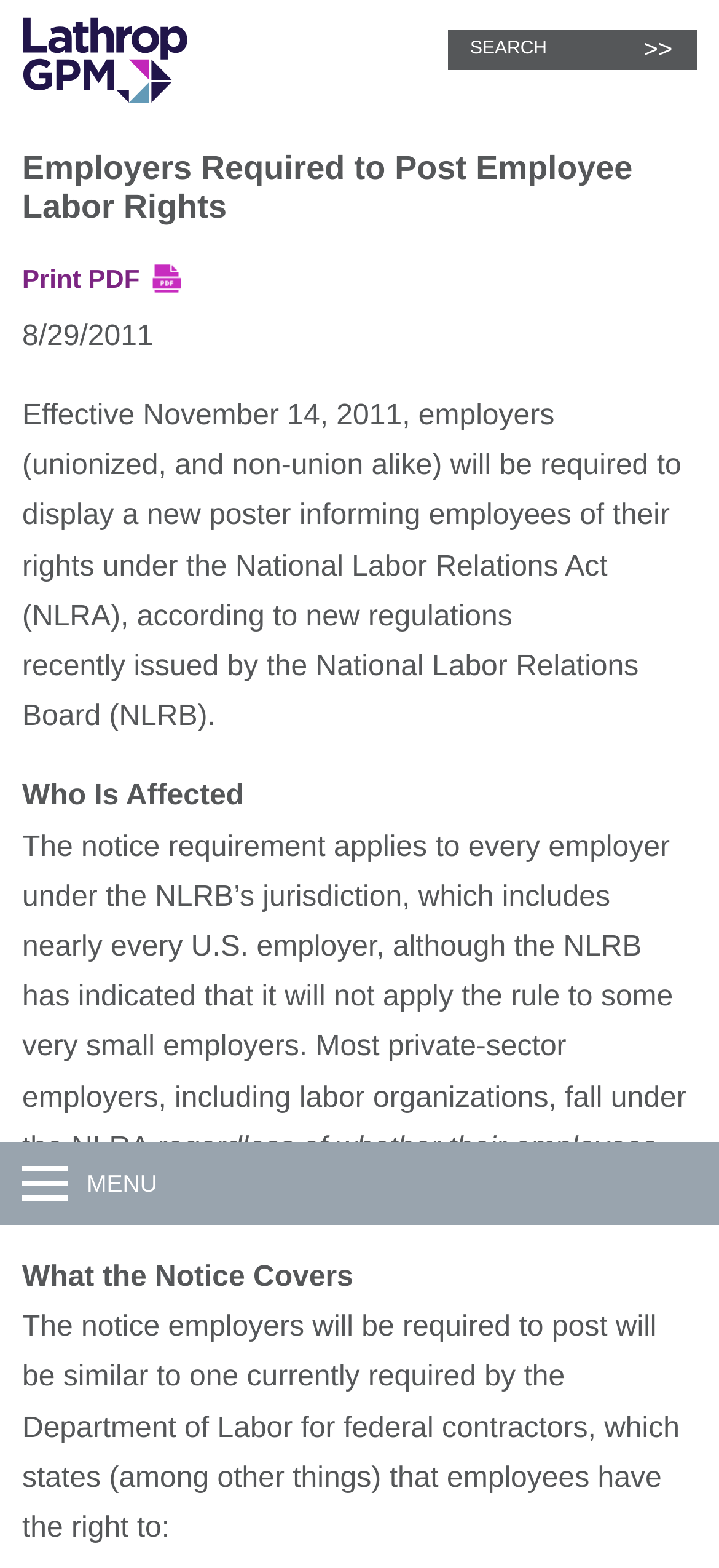Based on the image, provide a detailed response to the question:
What is the topic of the webpage?

I inferred the answer by reading the title 'Employers Required to Post Employee Labor Rights' and the content of the webpage which discusses the new poster regulation and employee labor rights under the National Labor Relations Act.